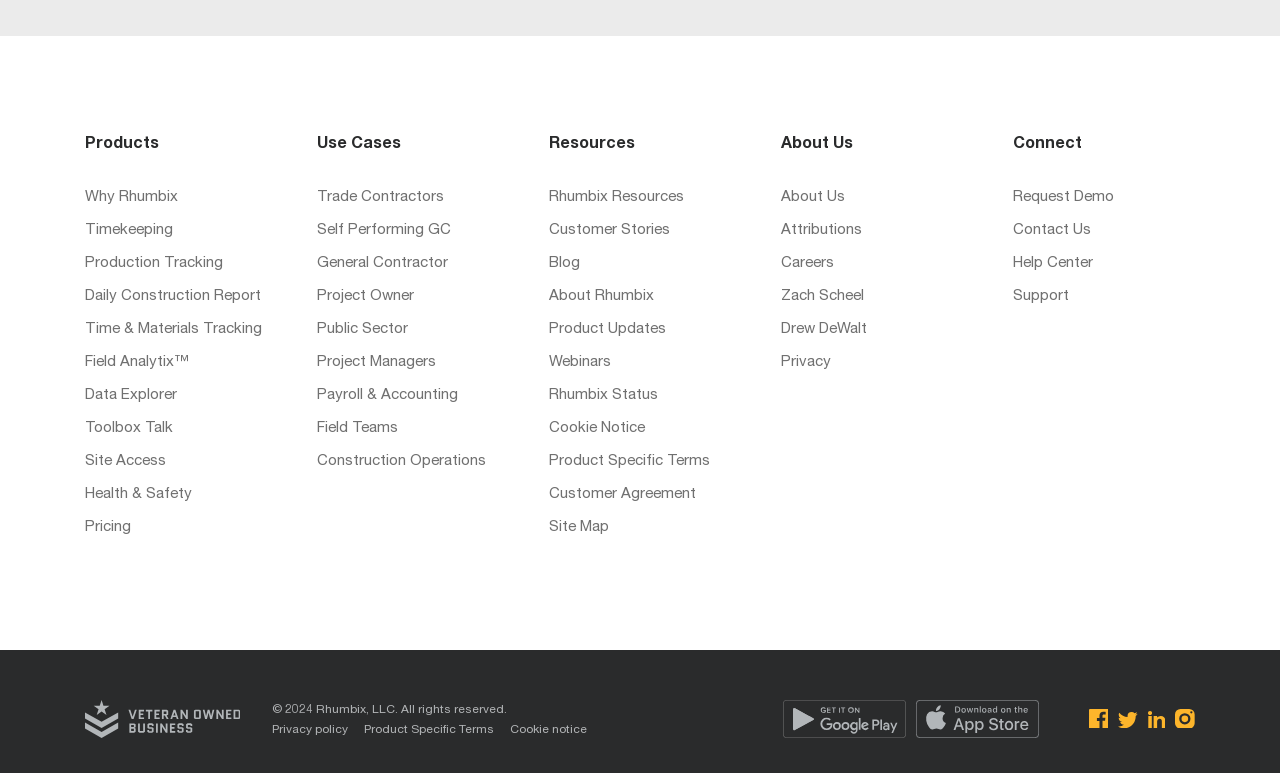What is the name of the company behind this webpage?
Based on the visual content, answer with a single word or a brief phrase.

Rhumbix, LLC